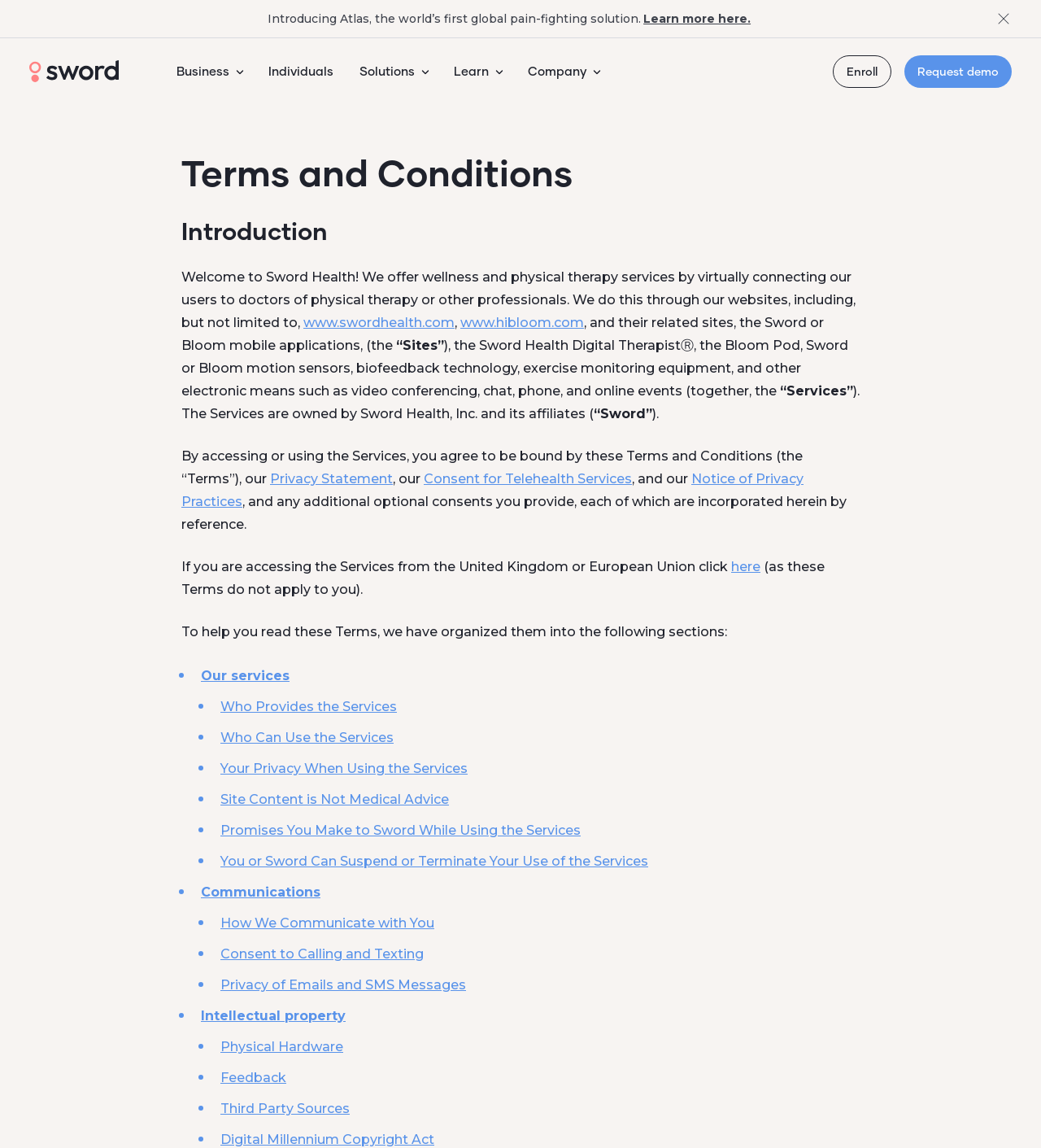What is the purpose of the Services?
Using the image, respond with a single word or phrase.

Wellness and physical therapy